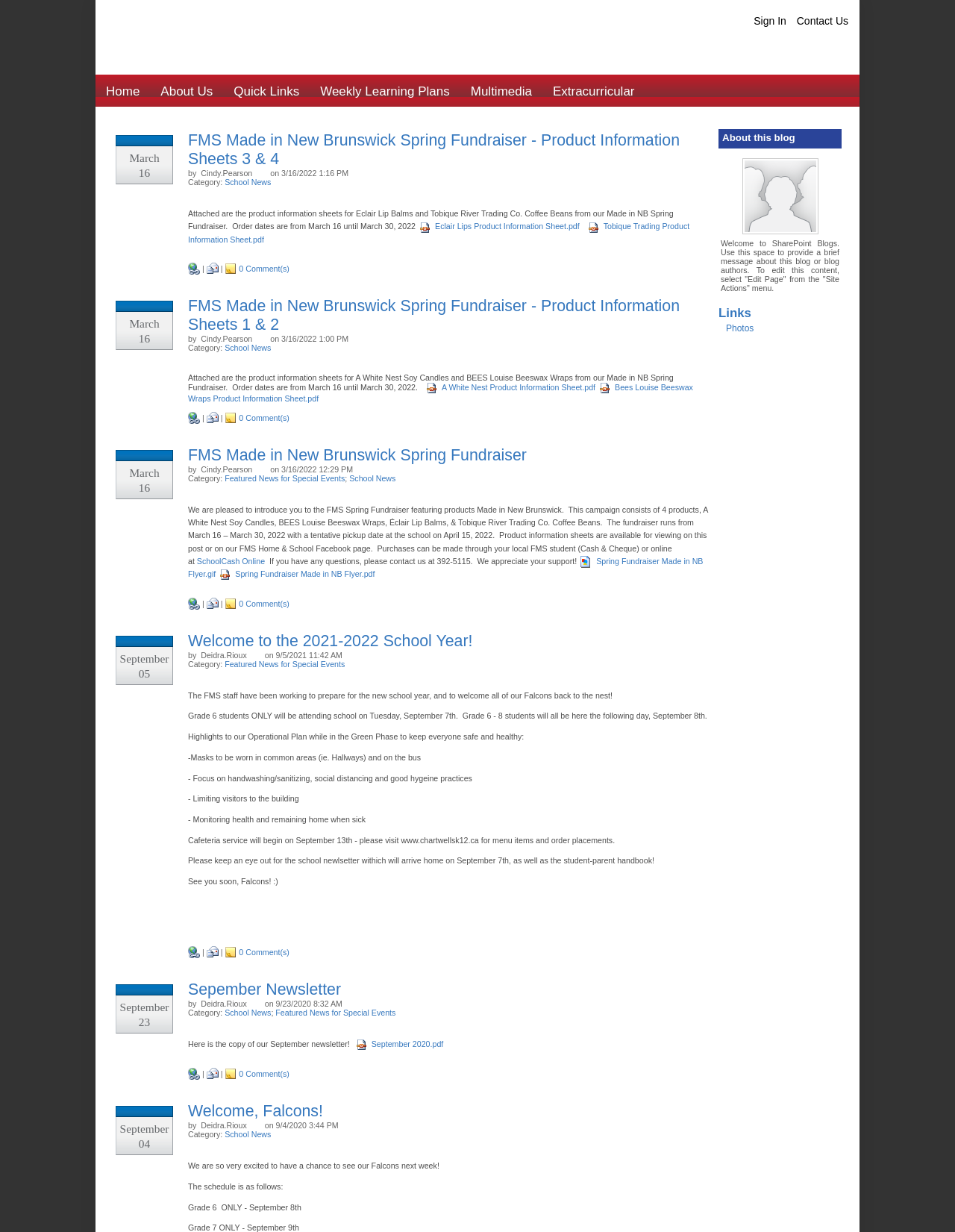What is the purpose of the link 'Email Post Link'?
Look at the image and respond with a one-word or short-phrase answer.

To email the news post